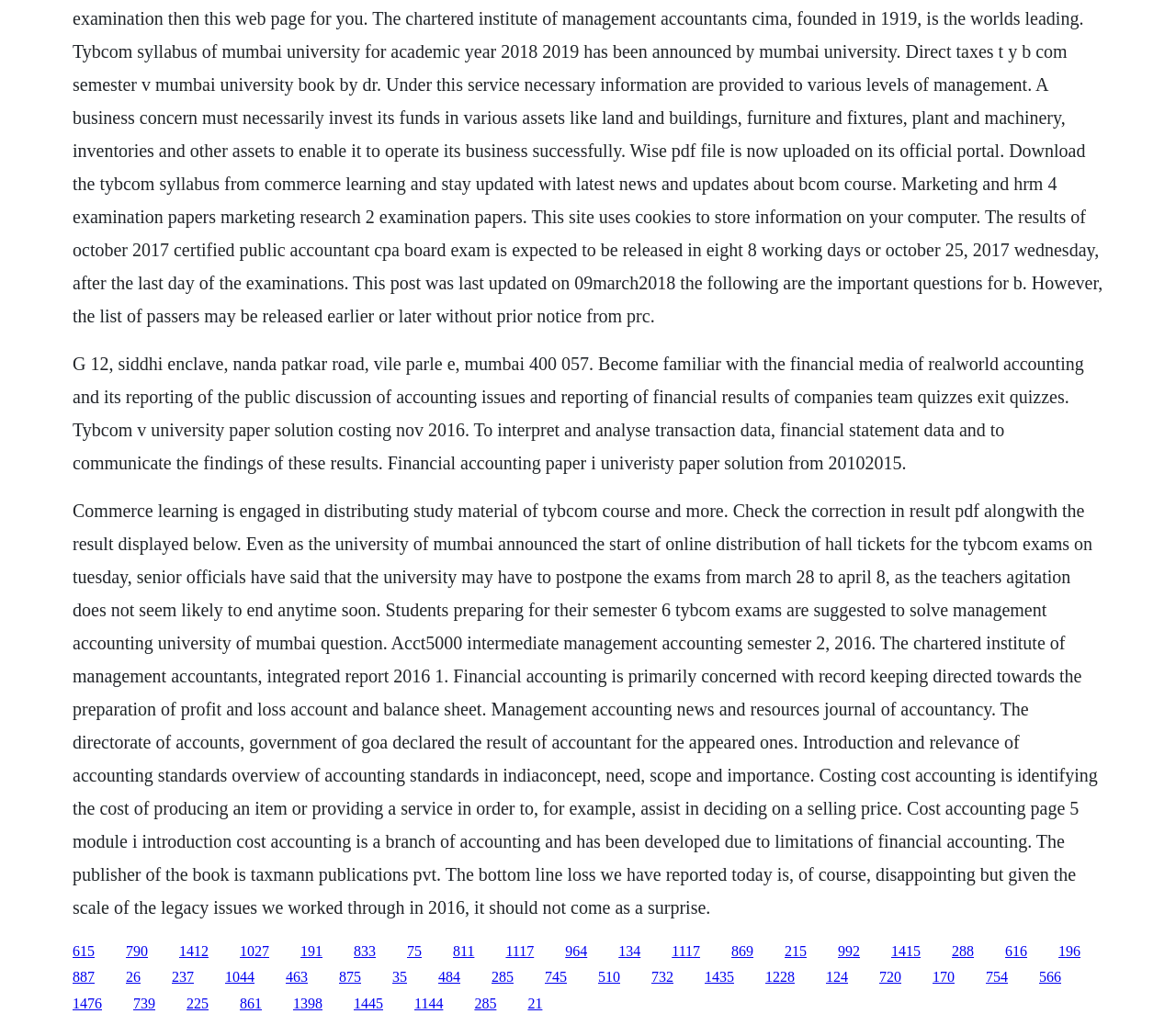Please locate the bounding box coordinates of the element that needs to be clicked to achieve the following instruction: "Click on the link '191'". The coordinates should be four float numbers between 0 and 1, i.e., [left, top, right, bottom].

[0.255, 0.92, 0.274, 0.935]